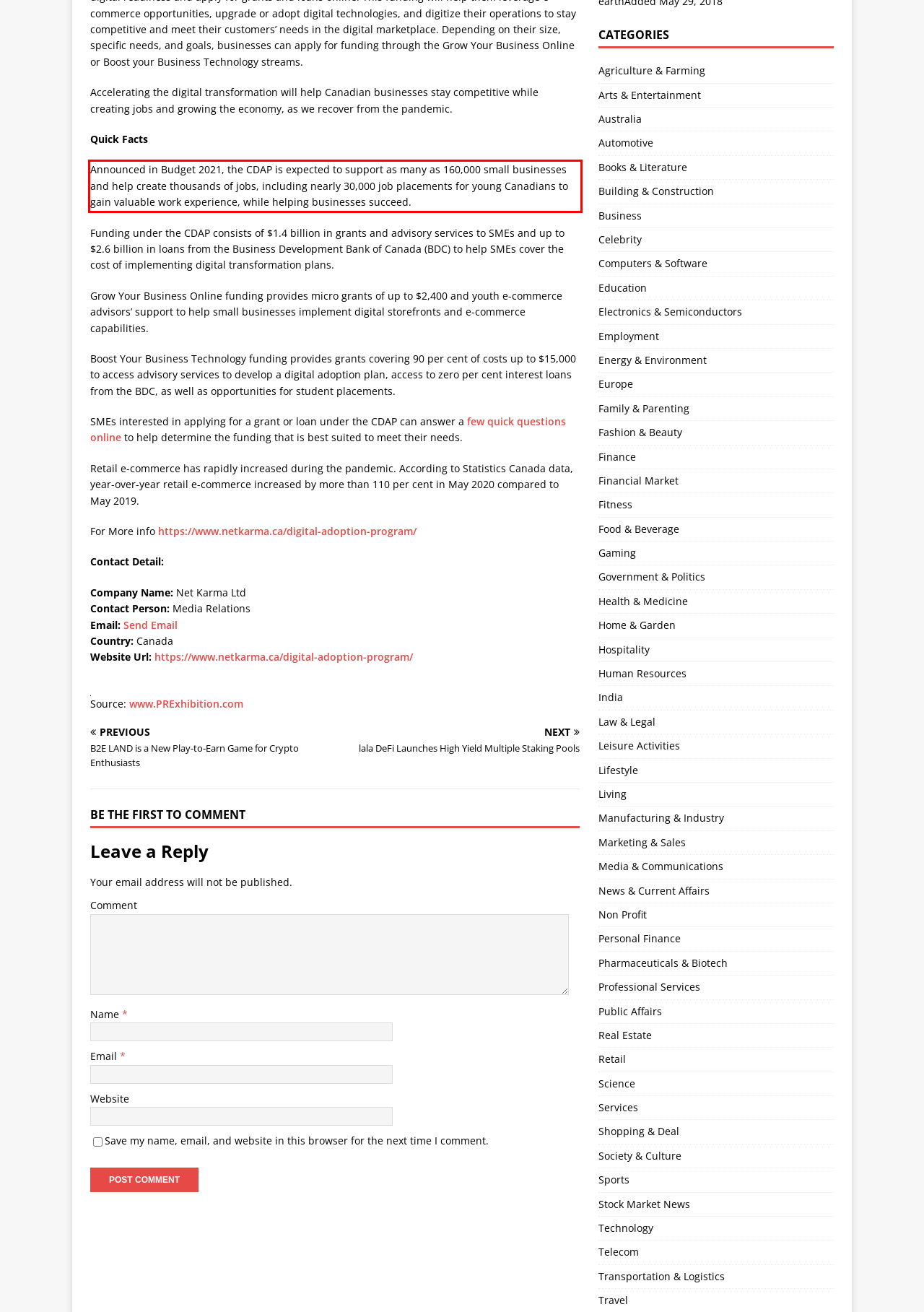Extract and provide the text found inside the red rectangle in the screenshot of the webpage.

Announced in Budget 2021, the CDAP is expected to support as many as 160,000 small businesses and help create thousands of jobs, including nearly 30,000 job placements for young Canadians to gain valuable work experience, while helping businesses succeed.